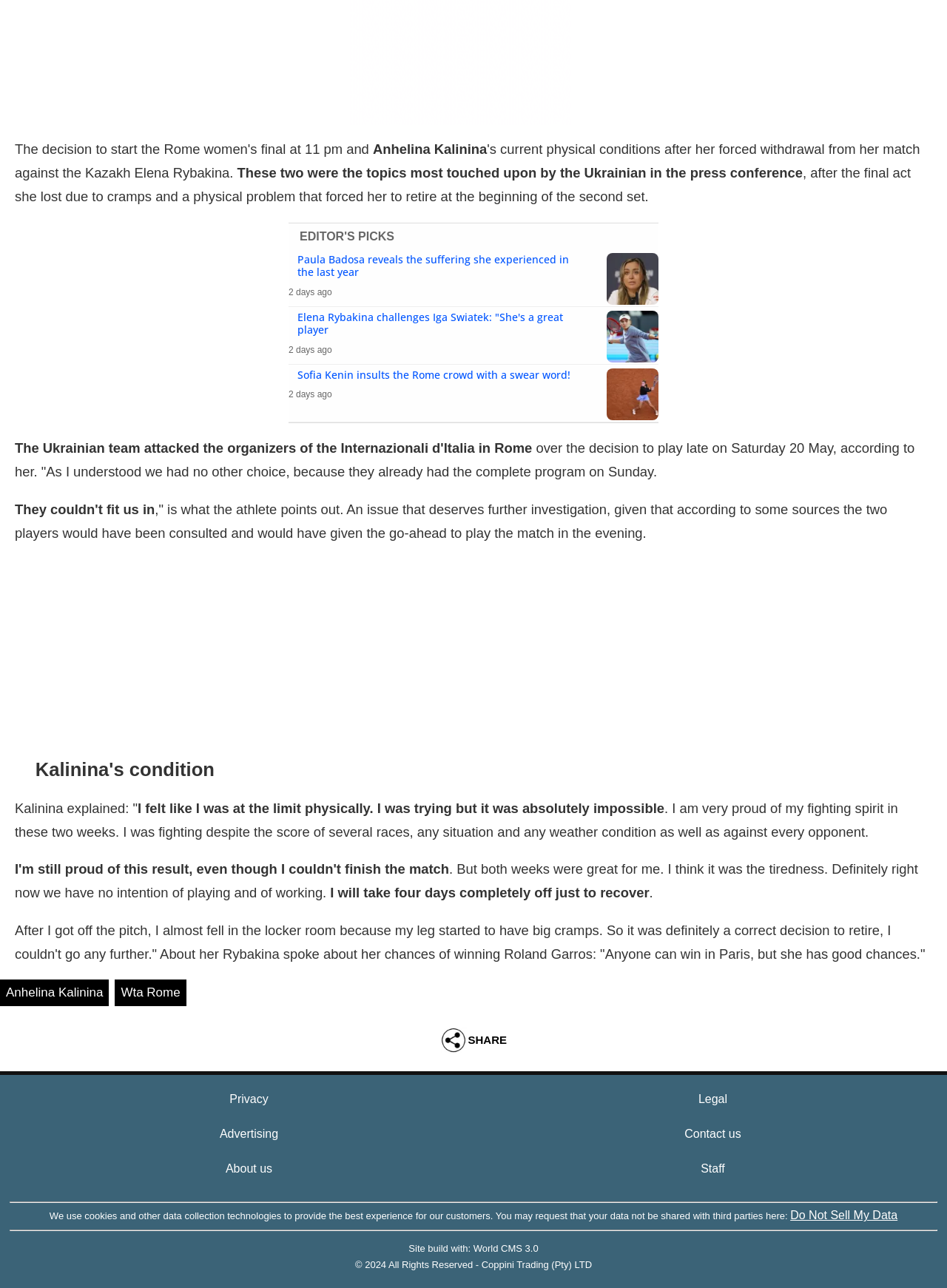Could you indicate the bounding box coordinates of the region to click in order to complete this instruction: "Click on the 'Do Not Sell My Data' link".

[0.835, 0.939, 0.948, 0.948]